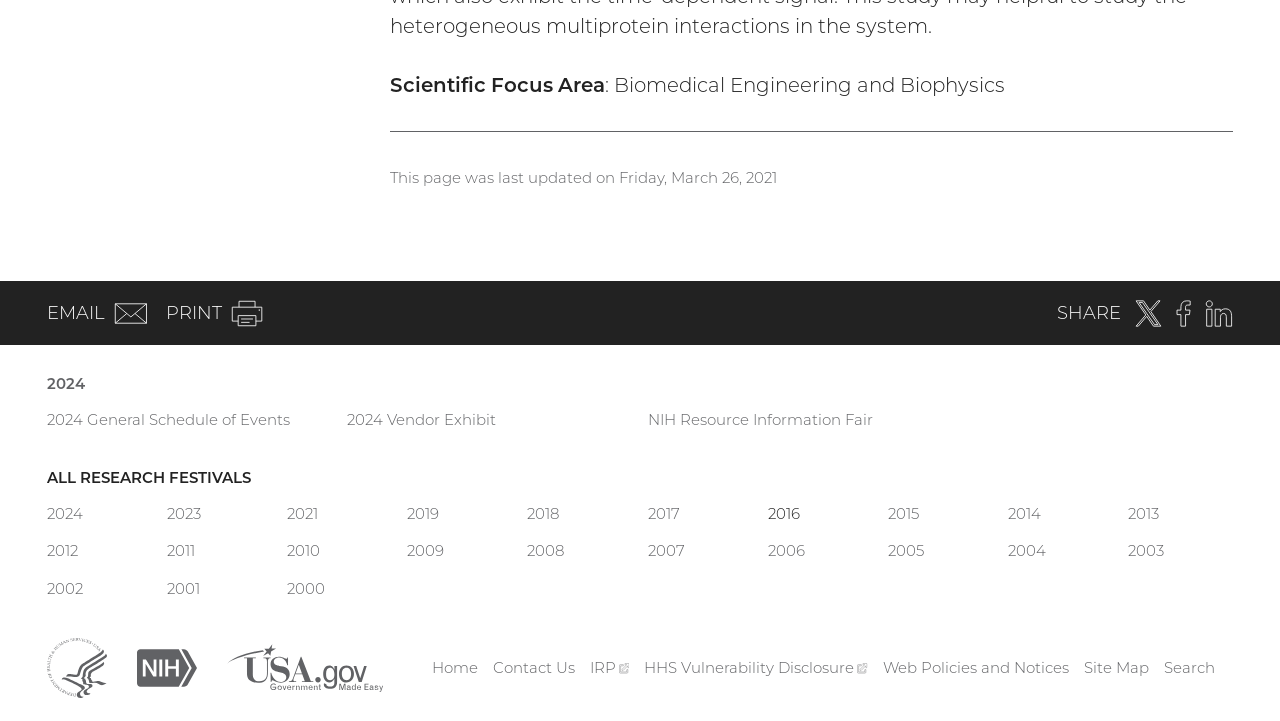Please find the bounding box coordinates of the element that must be clicked to perform the given instruction: "View the 2024 General Schedule of Events". The coordinates should be four float numbers from 0 to 1, i.e., [left, top, right, bottom].

[0.037, 0.567, 0.227, 0.598]